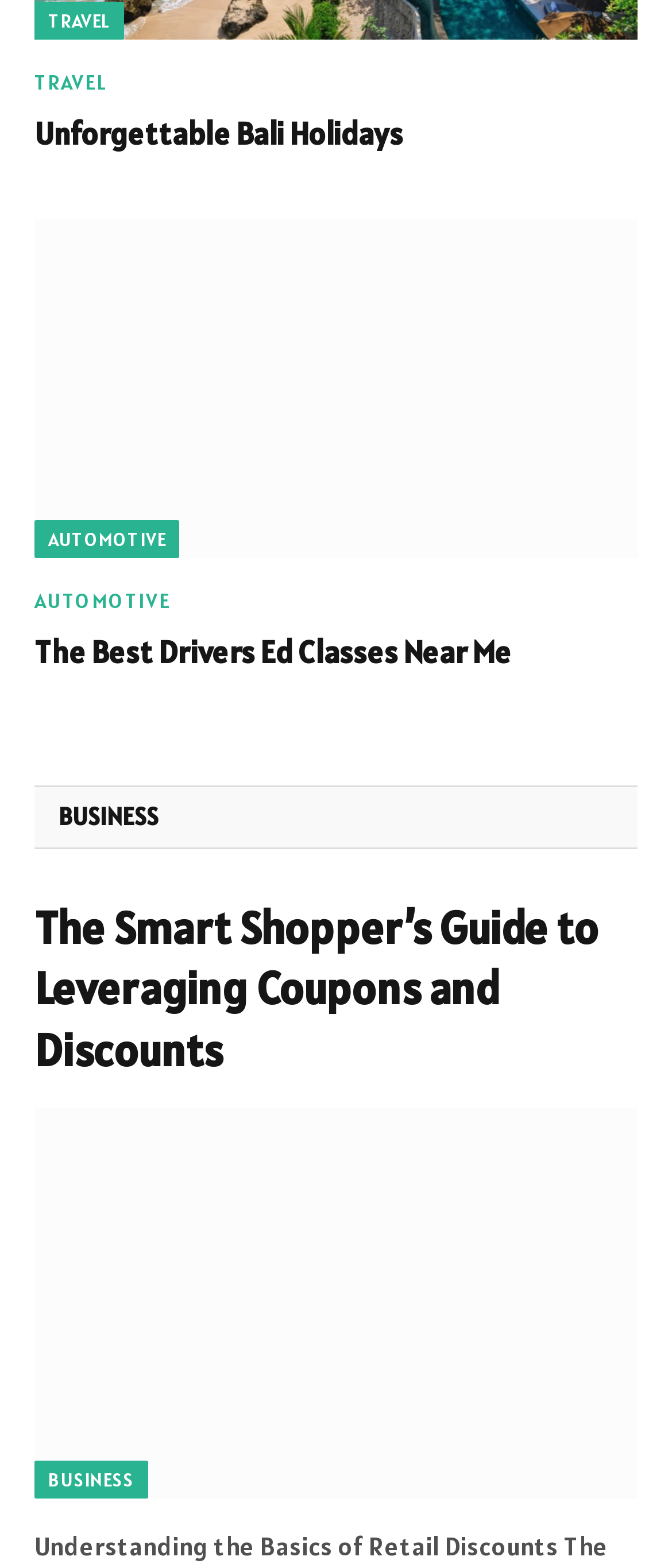How many business-related headings are there?
Please provide a single word or phrase as the answer based on the screenshot.

2